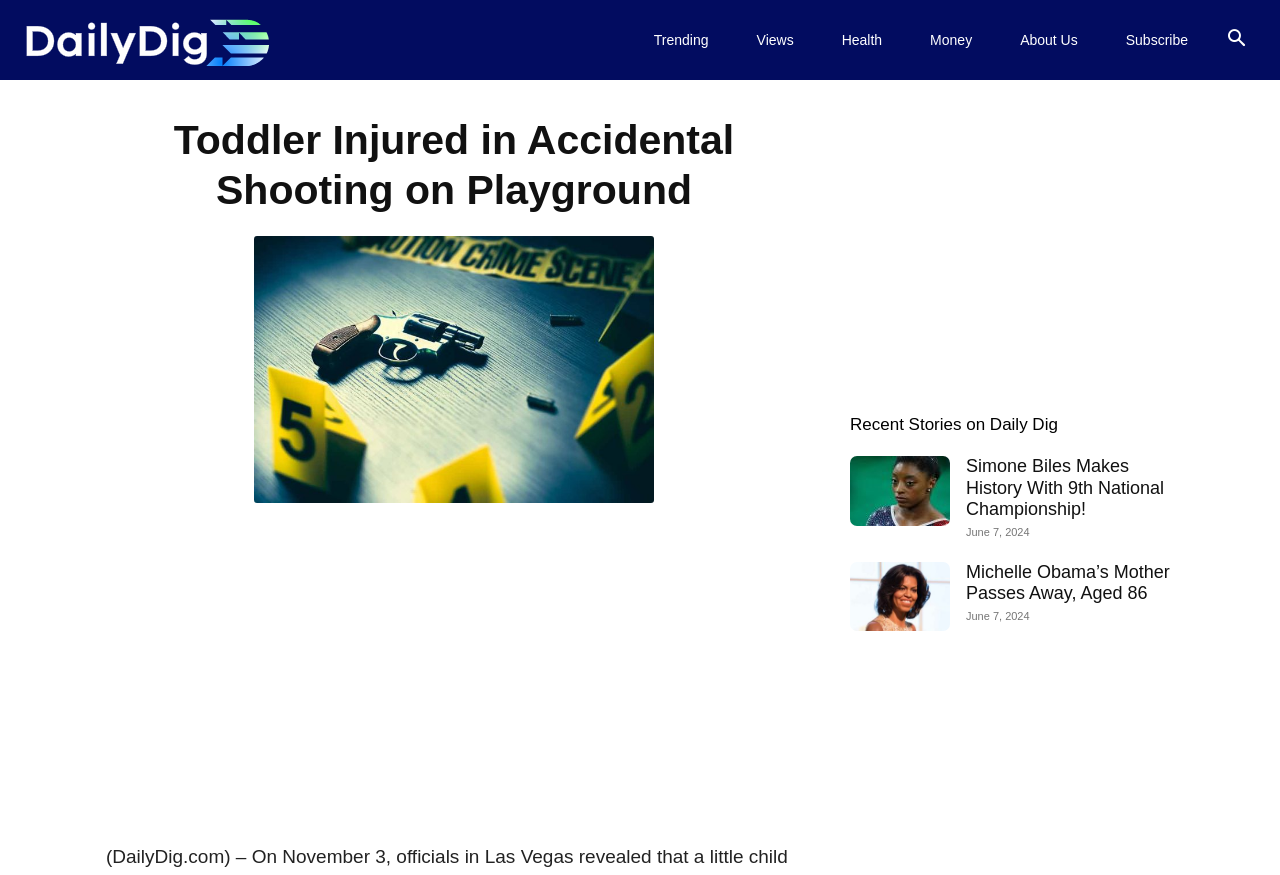Please find the main title text of this webpage.

Toddler Injured in Accidental Shooting on Playground